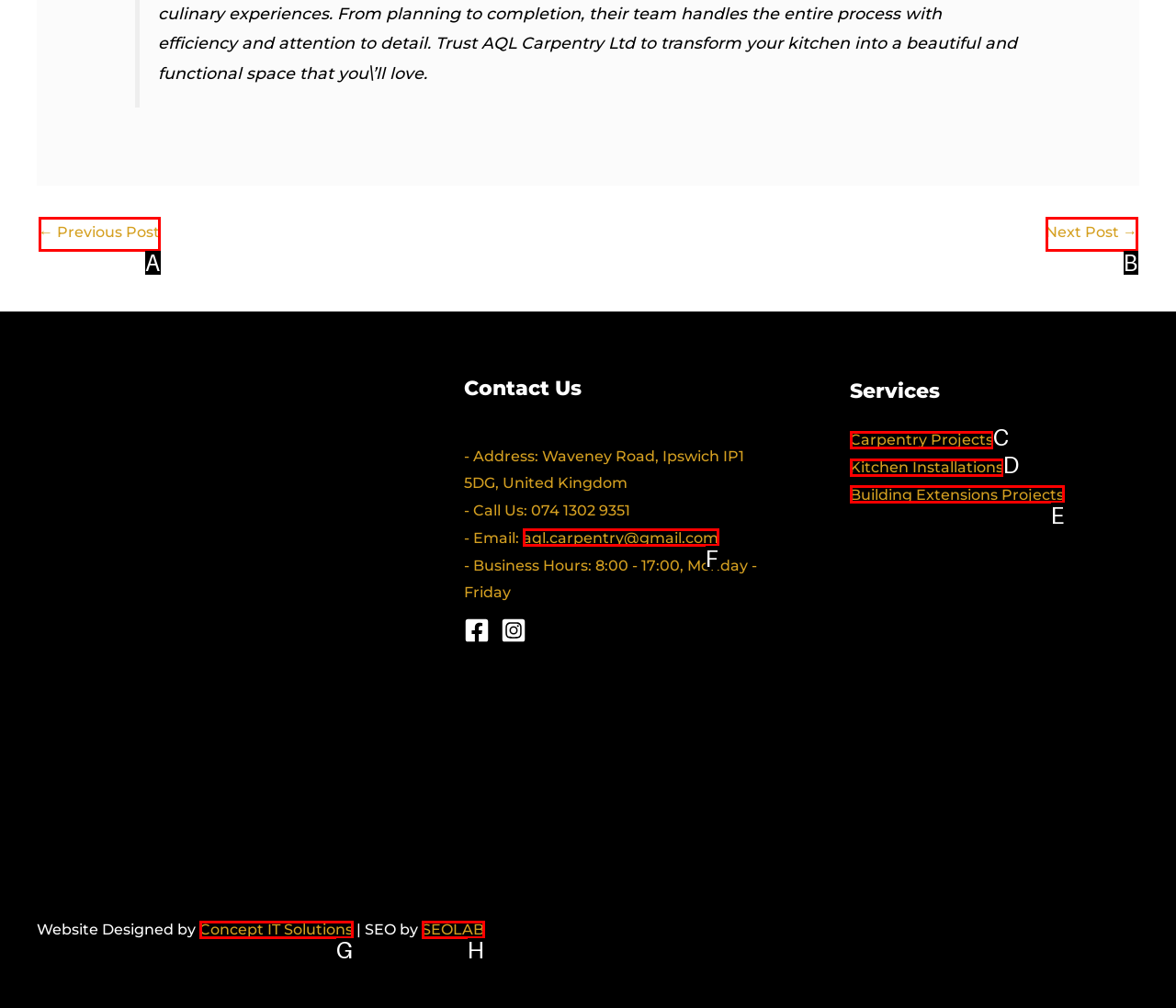Using the description: Next Post →, find the corresponding HTML element. Provide the letter of the matching option directly.

B